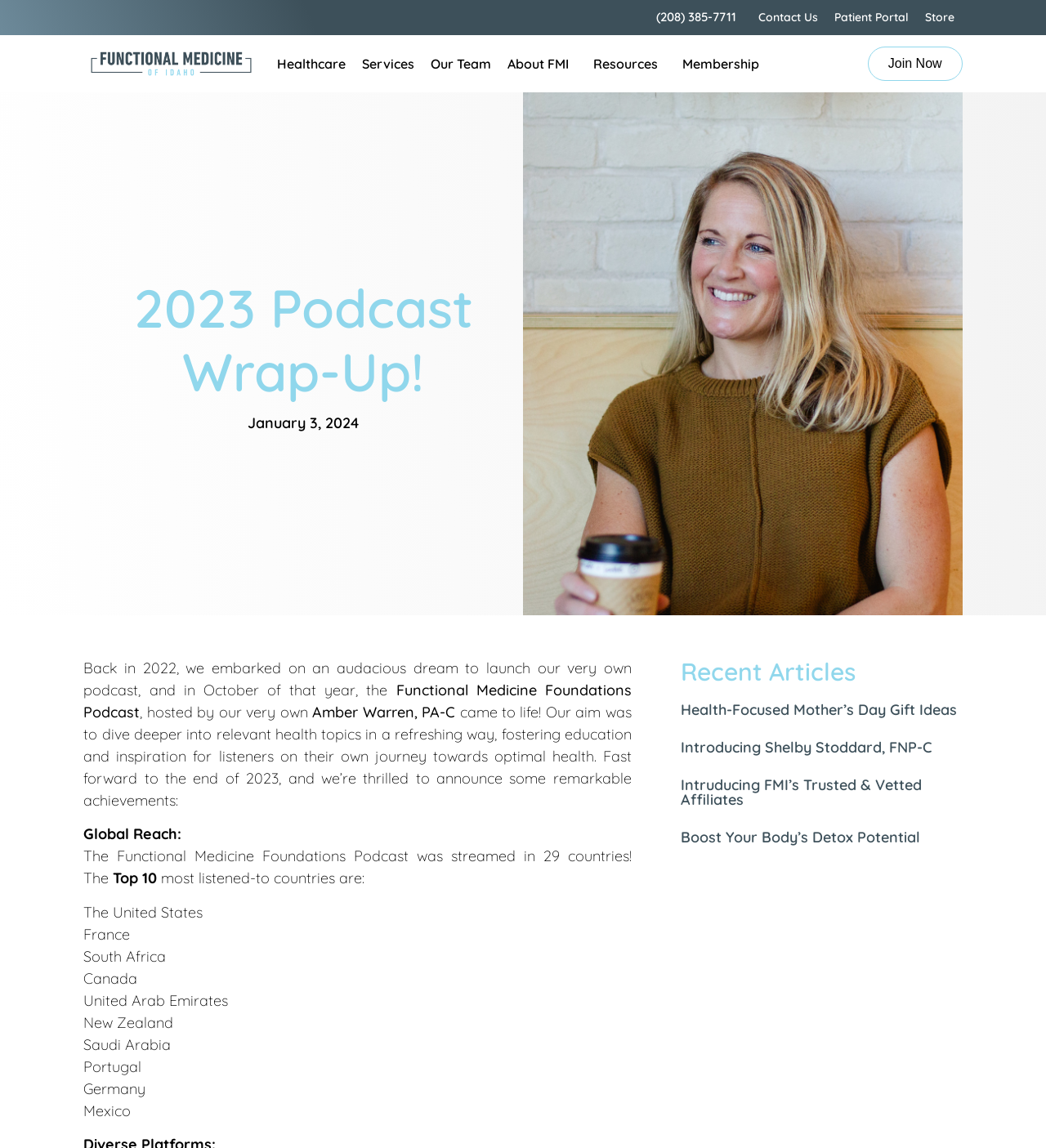Could you identify the text that serves as the heading for this webpage?

2023 Podcast Wrap-Up!